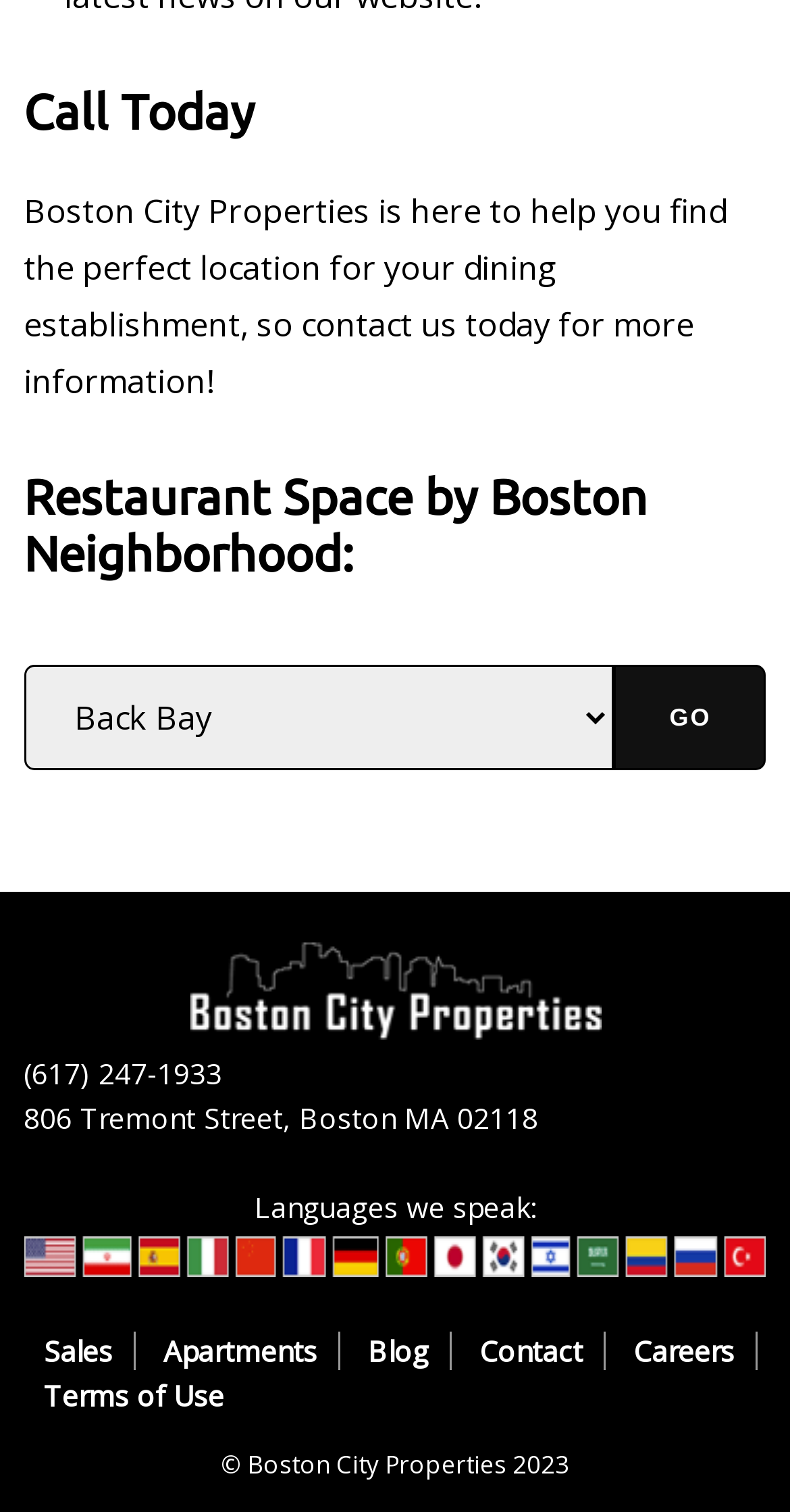Please identify the bounding box coordinates of the element that needs to be clicked to perform the following instruction: "call (617) 247-1933".

[0.03, 0.697, 0.281, 0.722]